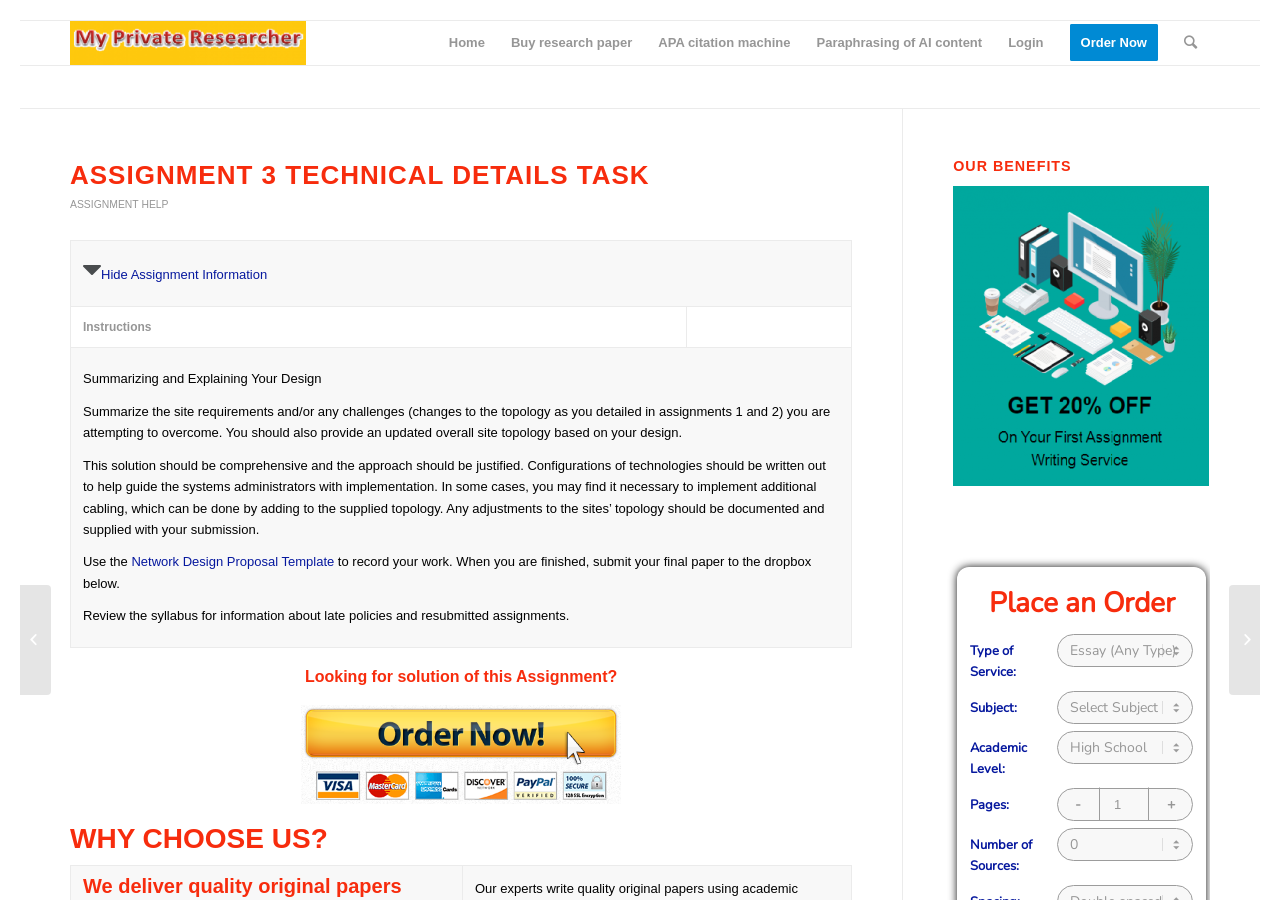Determine the bounding box coordinates of the element that should be clicked to execute the following command: "Click on 'Network Design Proposal Template'".

[0.103, 0.616, 0.261, 0.633]